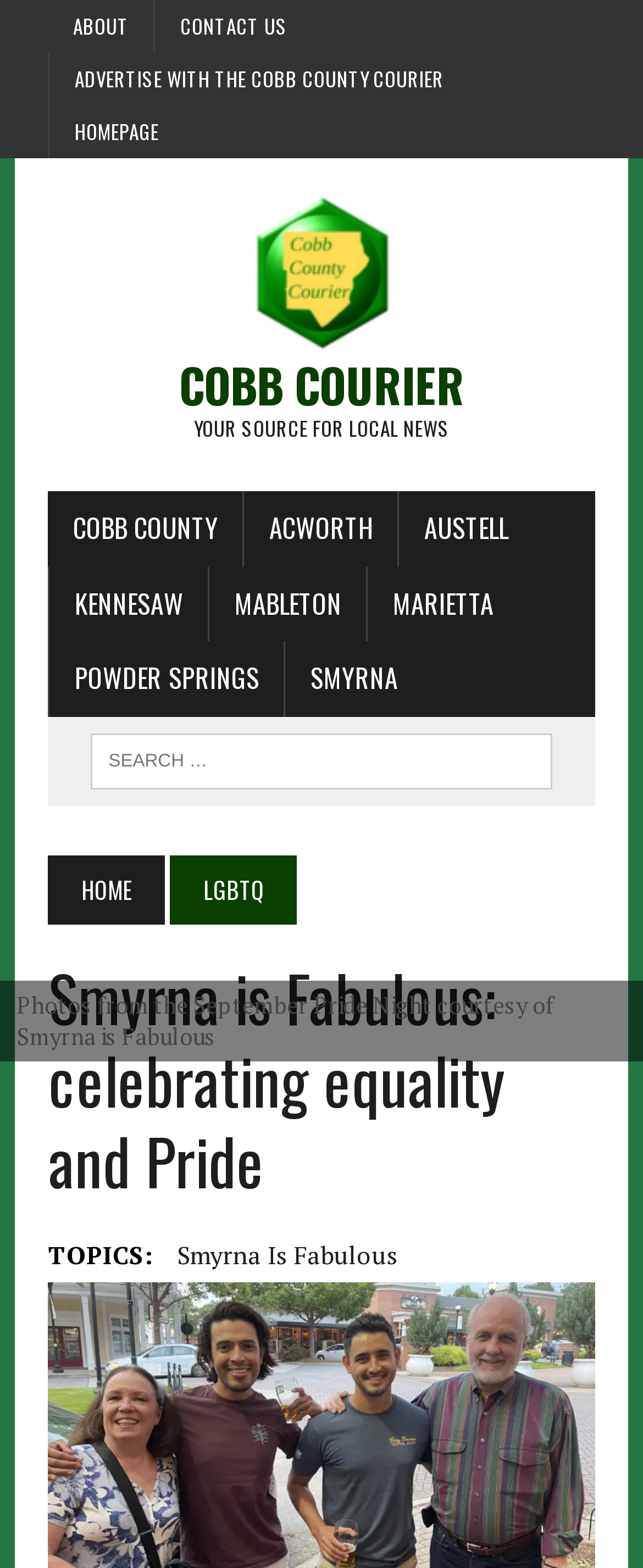What is the name of the event celebrated in Smyrna?
Please provide a single word or phrase in response based on the screenshot.

Pride Night